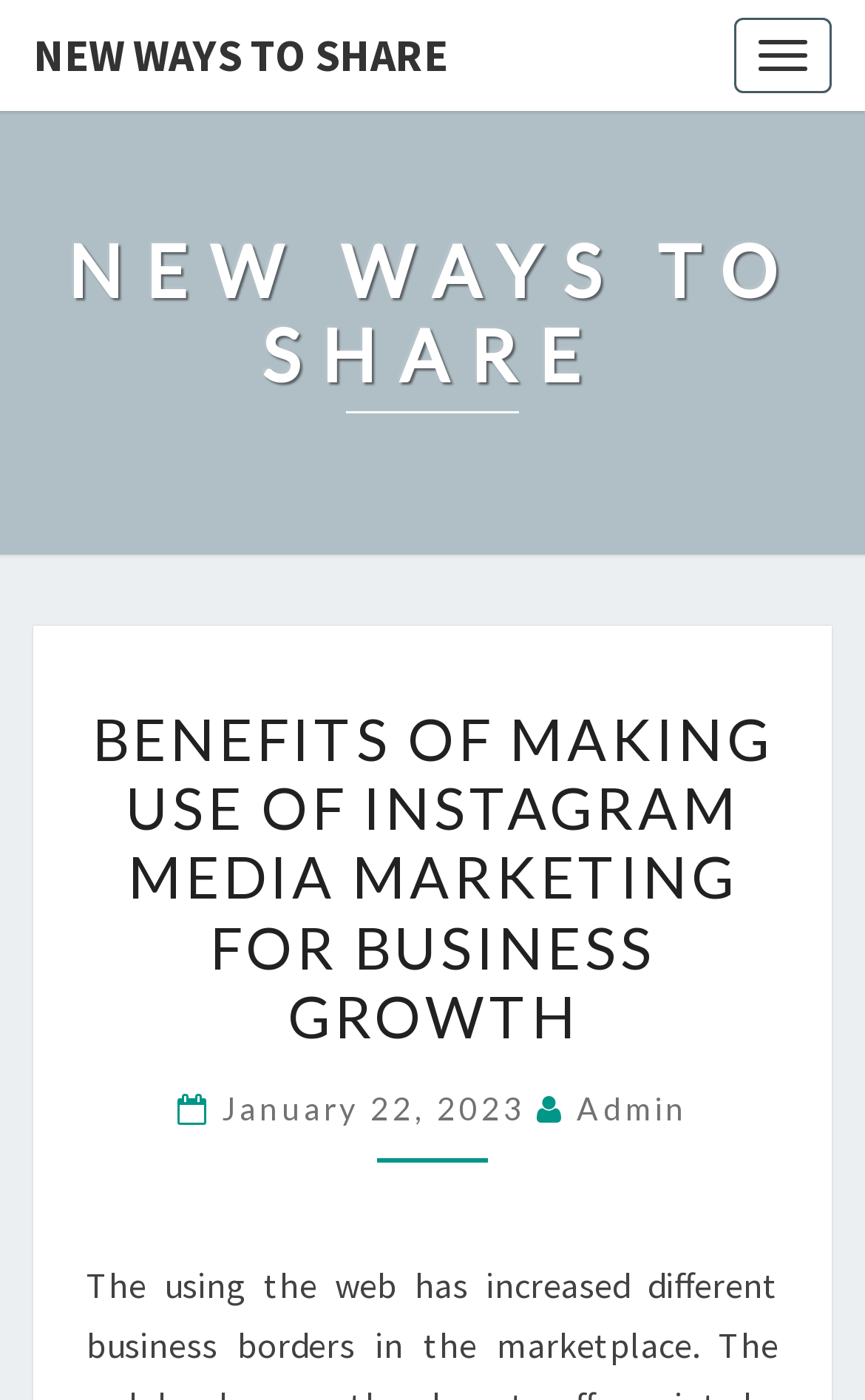Describe every aspect of the webpage comprehensively.

The webpage appears to be a blog post or article discussing the benefits of using Instagram media marketing for business growth. At the top left corner, there is a link with the text "NEW WAYS TO SHARE" which is also a heading. Below this link, there is another heading with the same text "NEW WAYS TO SHARE". 

On the top right corner, there is a button labeled "Toggle navigation". 

The main content of the webpage is a header section that spans almost the entire width of the page. Within this section, there is a static text "BENEFITS OF MAKING USE OF INSTAGRAM MEDIA MARKETING FOR BUSINESS GROWTH" and a heading with the same text. 

Below the header section, there is a subheading that includes the date "January 22, 2023" and the author's name "Admin", both of which are links. The date is represented by an icon and the text "January 22, 2023", while the author's name is a simple link.